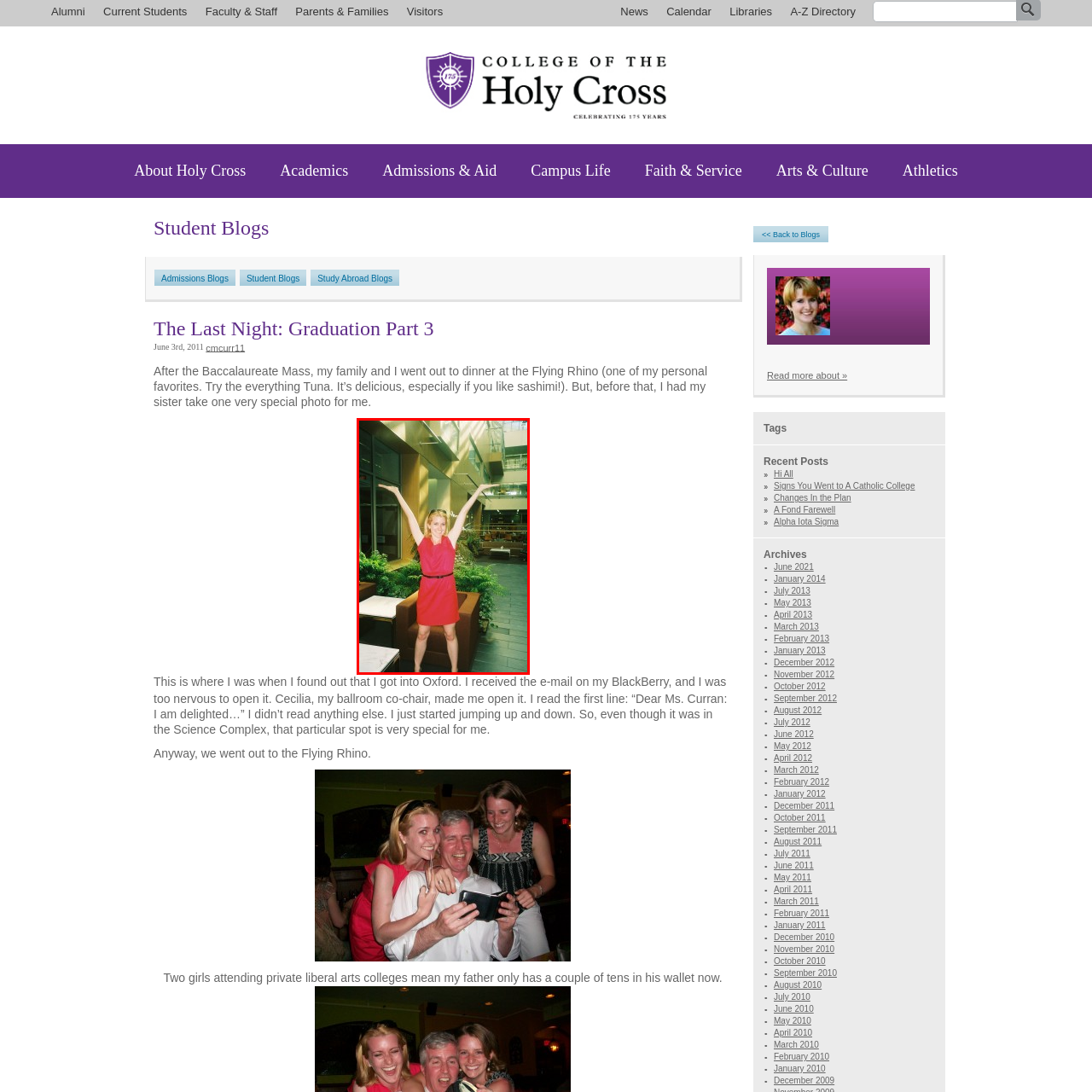What type of institution is the setting likely to be?
Please carefully analyze the image highlighted by the red bounding box and give a thorough response based on the visual information contained within that section.

The caption describes the setting as a communal space that appears to be part of a university or educational institution. This is inferred from the modern architecture and the presence of large windows, which suggests a formal or institutional setting. The caption's description of the space as 'comfortable and sophisticated' also supports this interpretation.